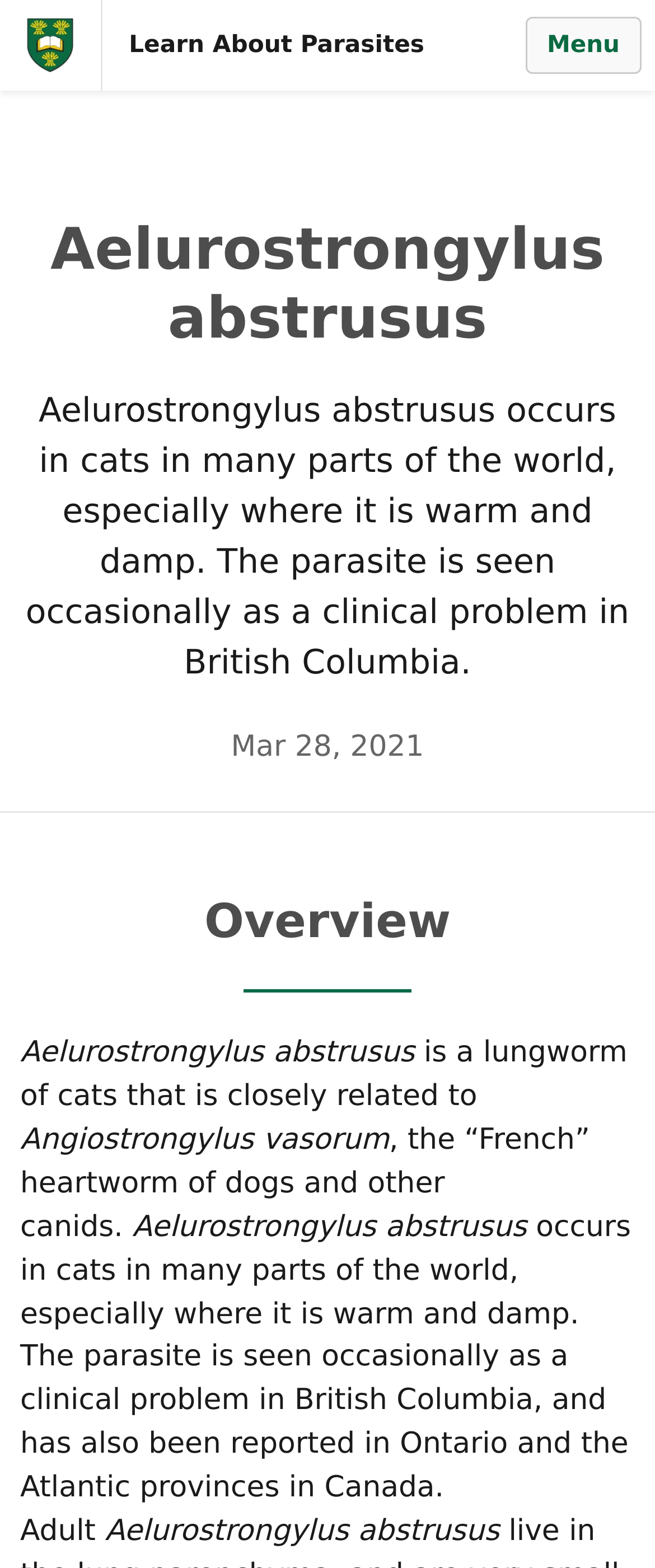Provide the bounding box coordinates of the HTML element described by the text: "parent_node: Skip to main content".

[0.0, 0.0, 0.156, 0.058]